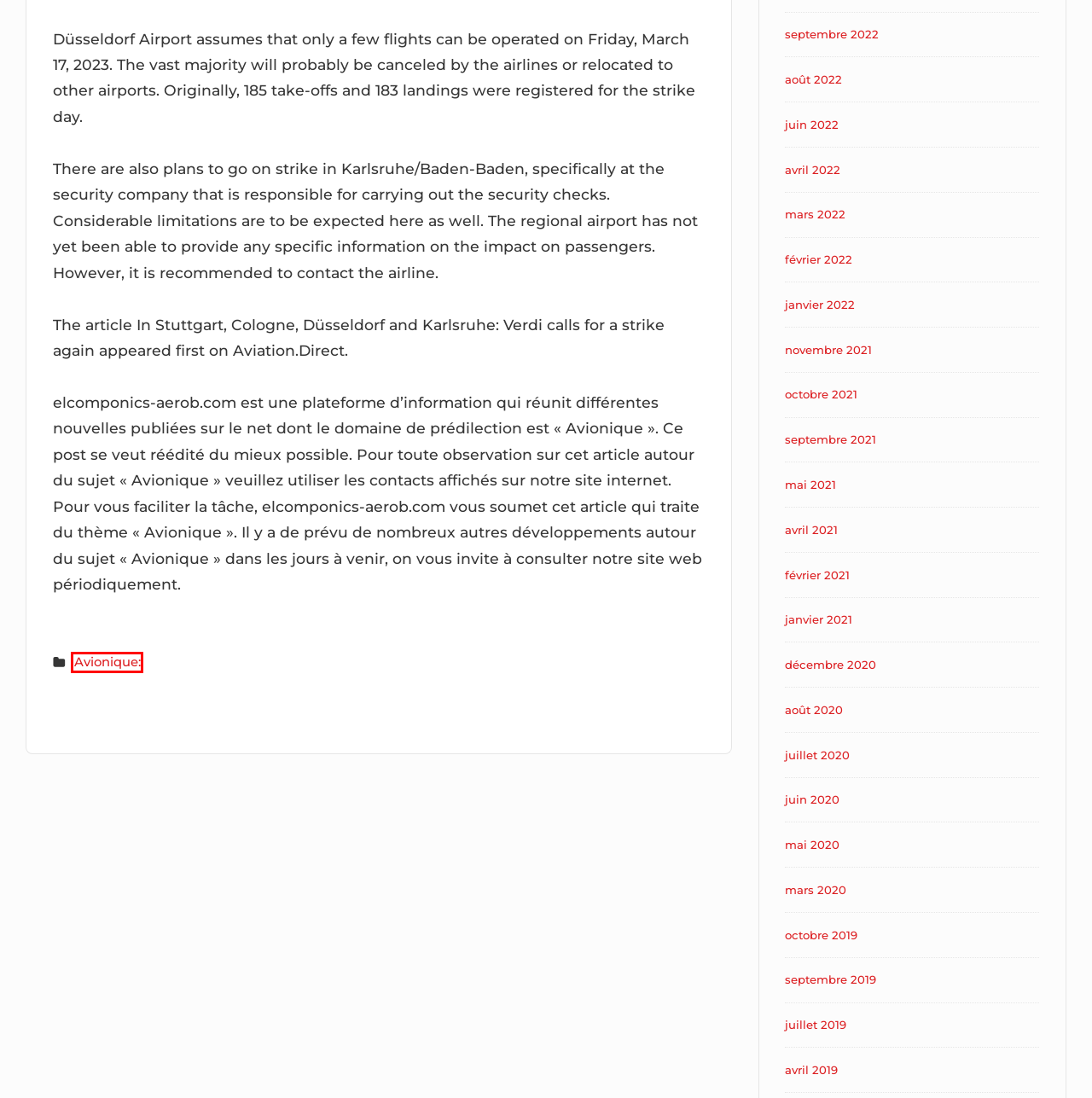You are provided with a screenshot of a webpage where a red rectangle bounding box surrounds an element. Choose the description that best matches the new webpage after clicking the element in the red bounding box. Here are the choices:
A. janvier 2021 - ELCOMPONICS-AEROB
B. Archives des Avionique: - ELCOMPONICS-AEROB
C. juillet 2019 - ELCOMPONICS-AEROB
D. mai 2020 - ELCOMPONICS-AEROB
E. décembre 2020 - ELCOMPONICS-AEROB
F. février 2022 - ELCOMPONICS-AEROB
G. février 2021 - ELCOMPONICS-AEROB
H. août 2022 - ELCOMPONICS-AEROB

B